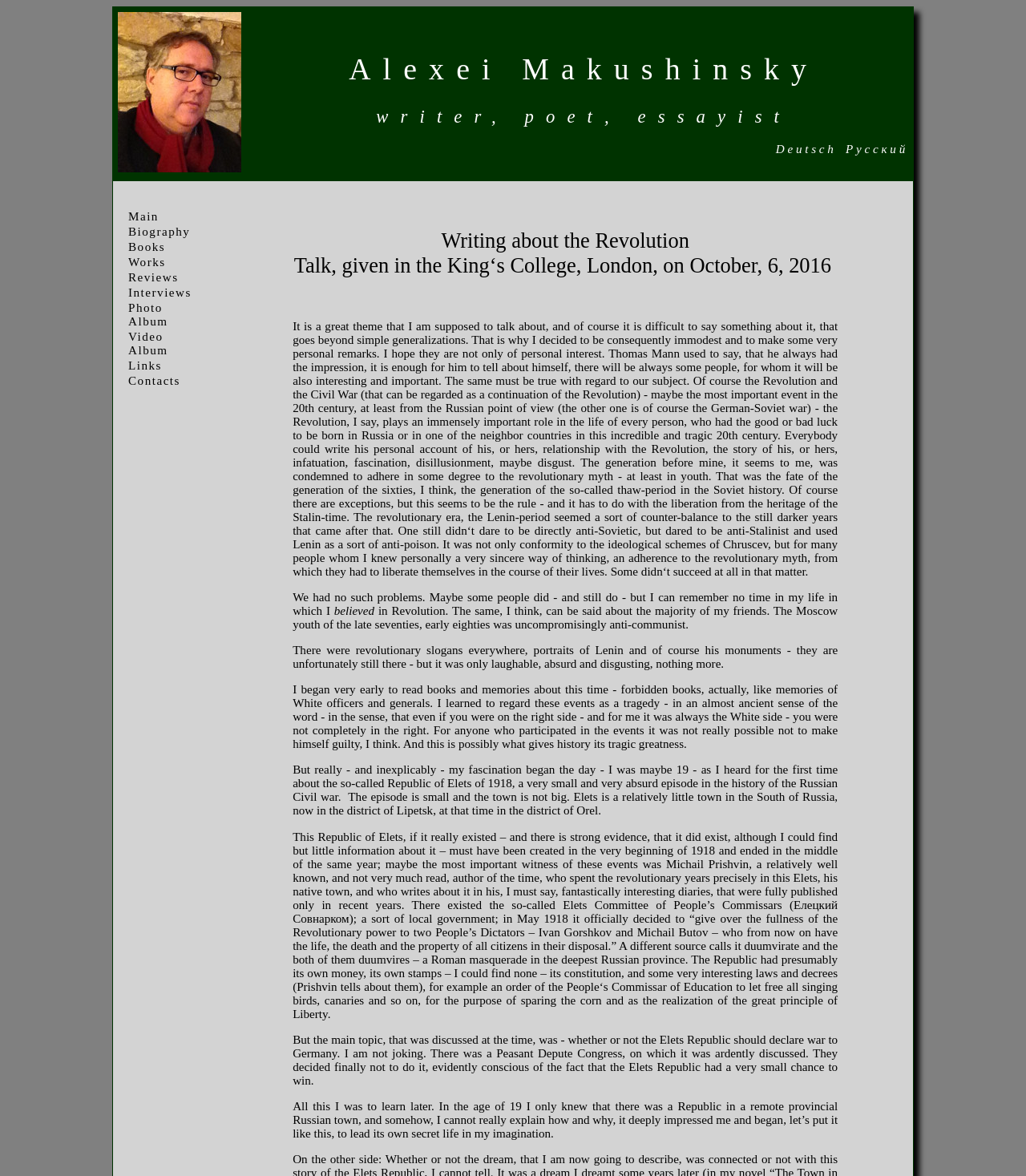Pinpoint the bounding box coordinates of the clickable element to carry out the following instruction: "Switch to Deutsch language."

[0.756, 0.121, 0.815, 0.132]